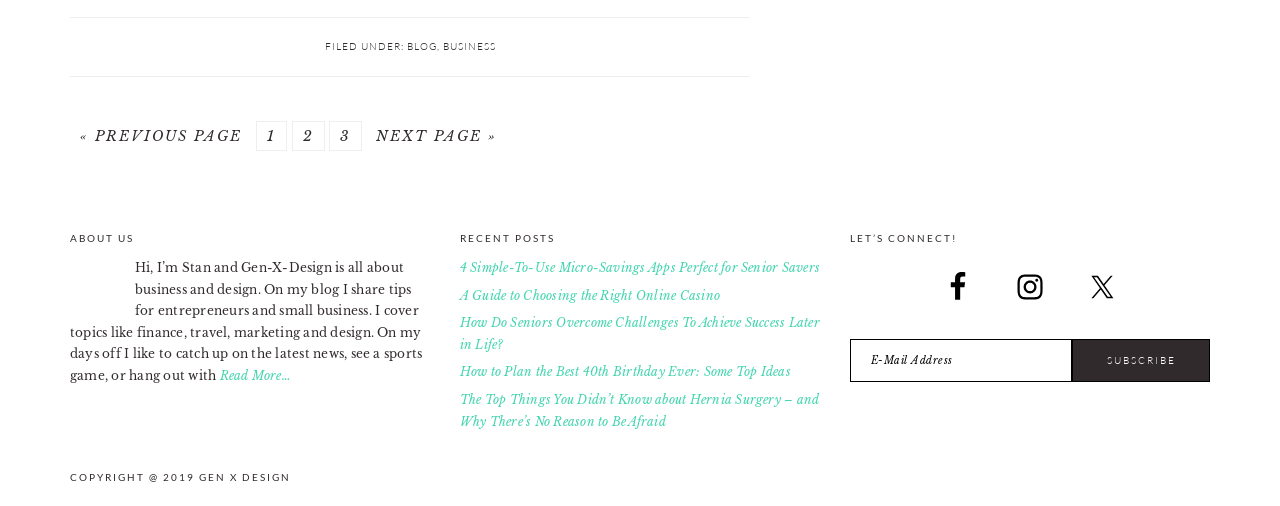Examine the image carefully and respond to the question with a detailed answer: 
How many social media platforms are listed under 'LET’S CONNECT!'?

I found the answer by looking at the section with the heading 'LET’S CONNECT!' and counting the number of links to social media platforms, which are Facebook, Instagram, and Twitter.